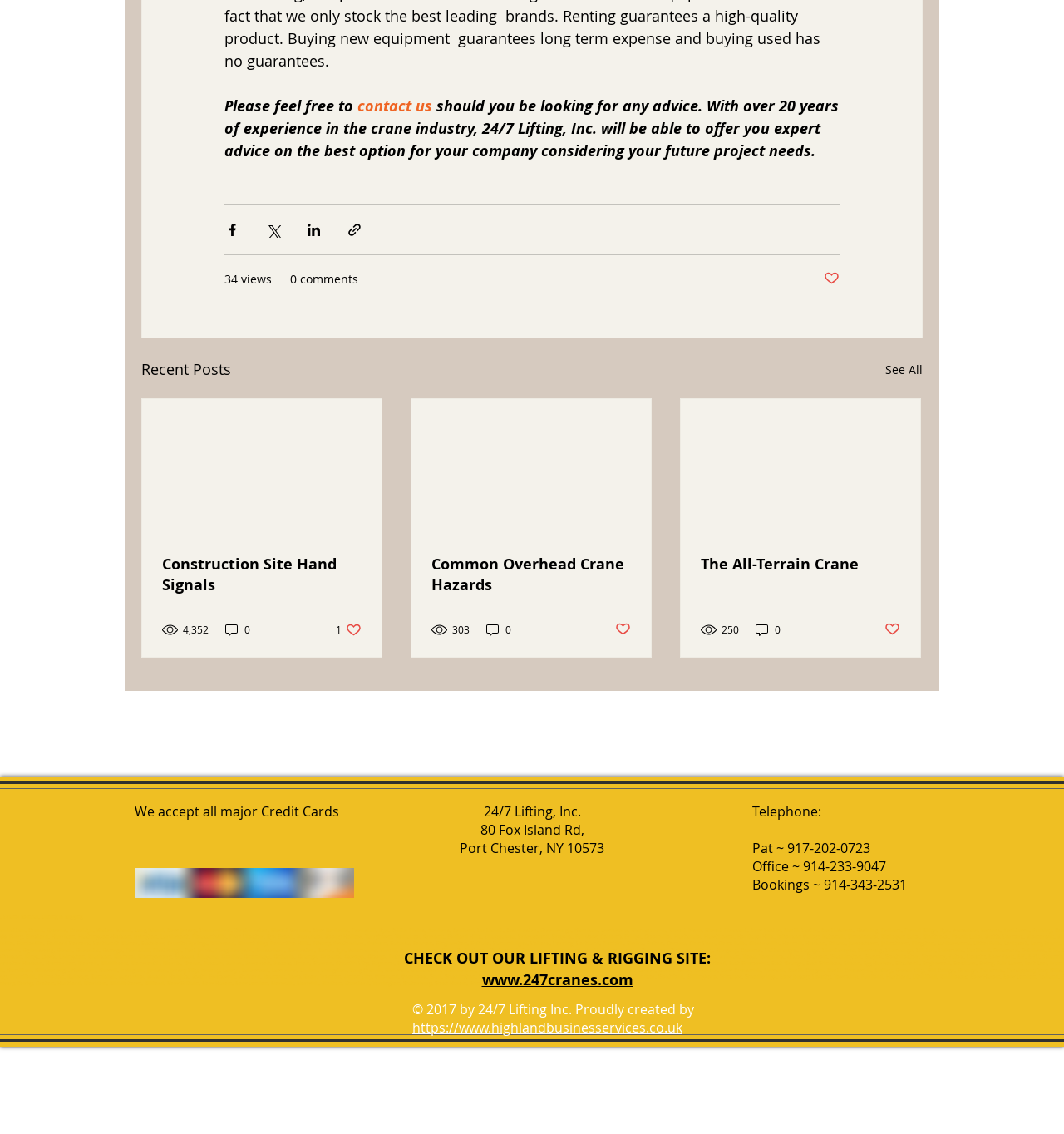Can you find the bounding box coordinates for the element to click on to achieve the instruction: "See All"?

[0.832, 0.316, 0.867, 0.337]